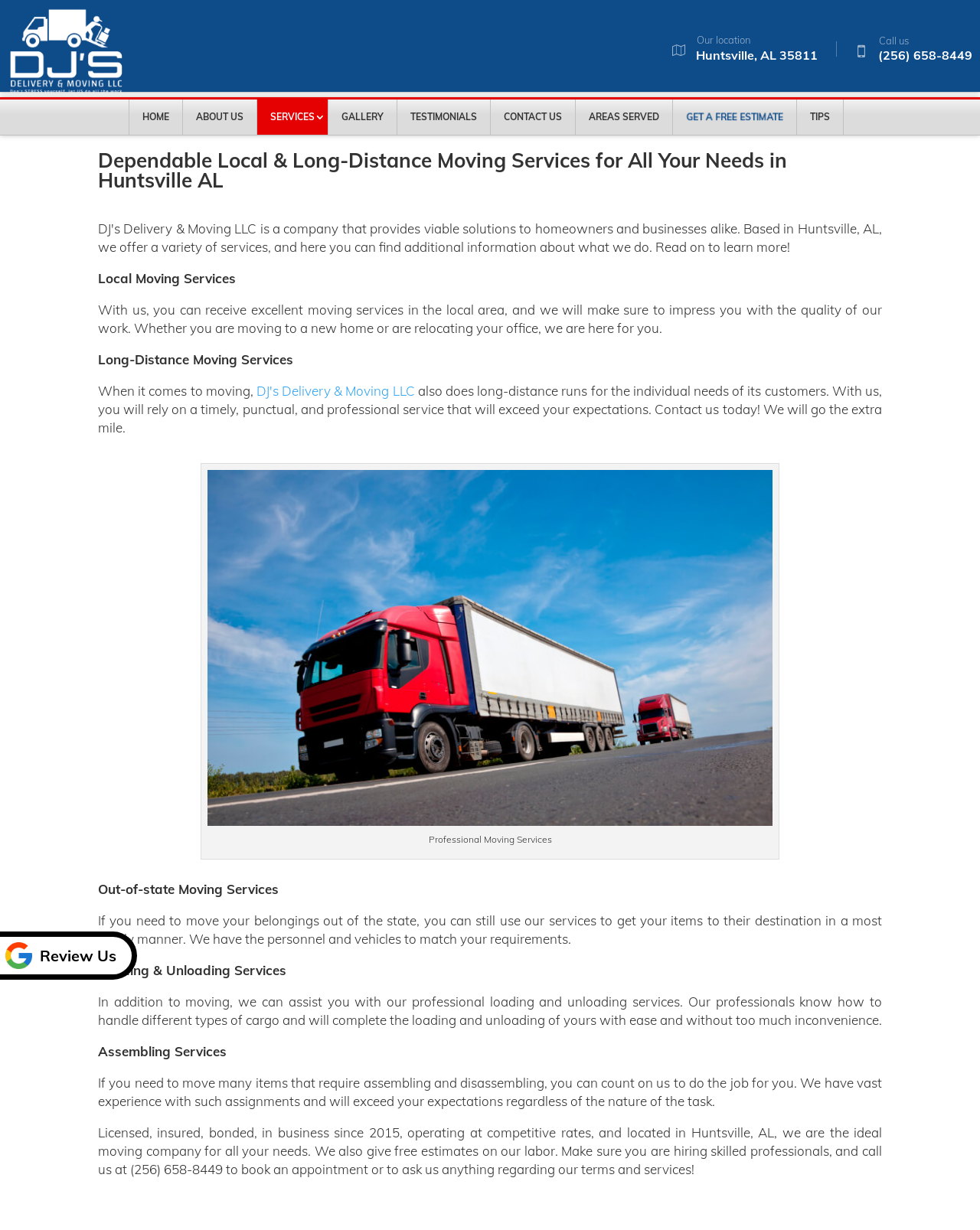Determine the bounding box for the UI element as described: "Get a Free Estimate". The coordinates should be represented as four float numbers between 0 and 1, formatted as [left, top, right, bottom].

[0.687, 0.077, 0.813, 0.105]